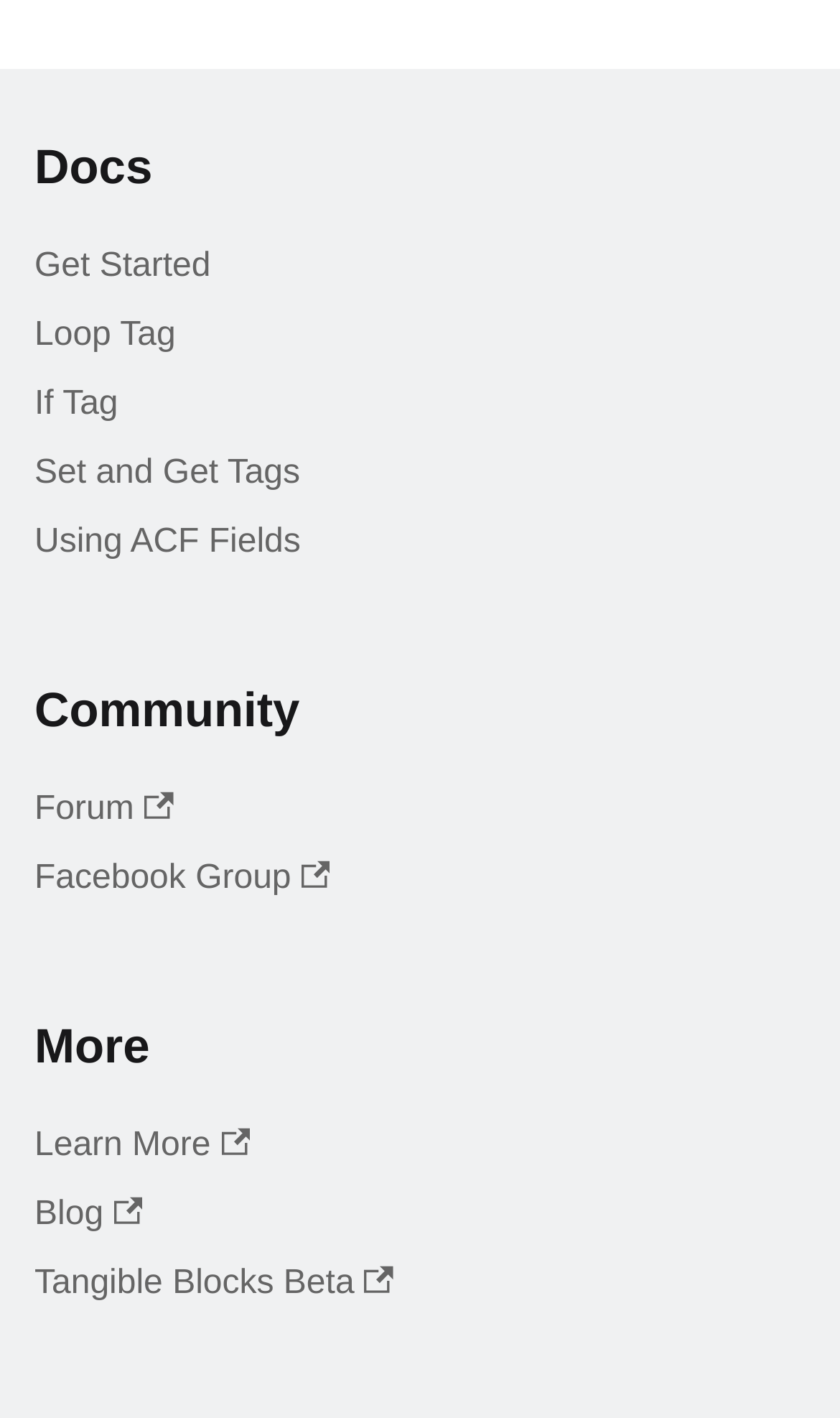Identify the bounding box coordinates of the clickable region required to complete the instruction: "Check out the Blog". The coordinates should be given as four float numbers within the range of 0 and 1, i.e., [left, top, right, bottom].

[0.041, 0.834, 0.959, 0.882]